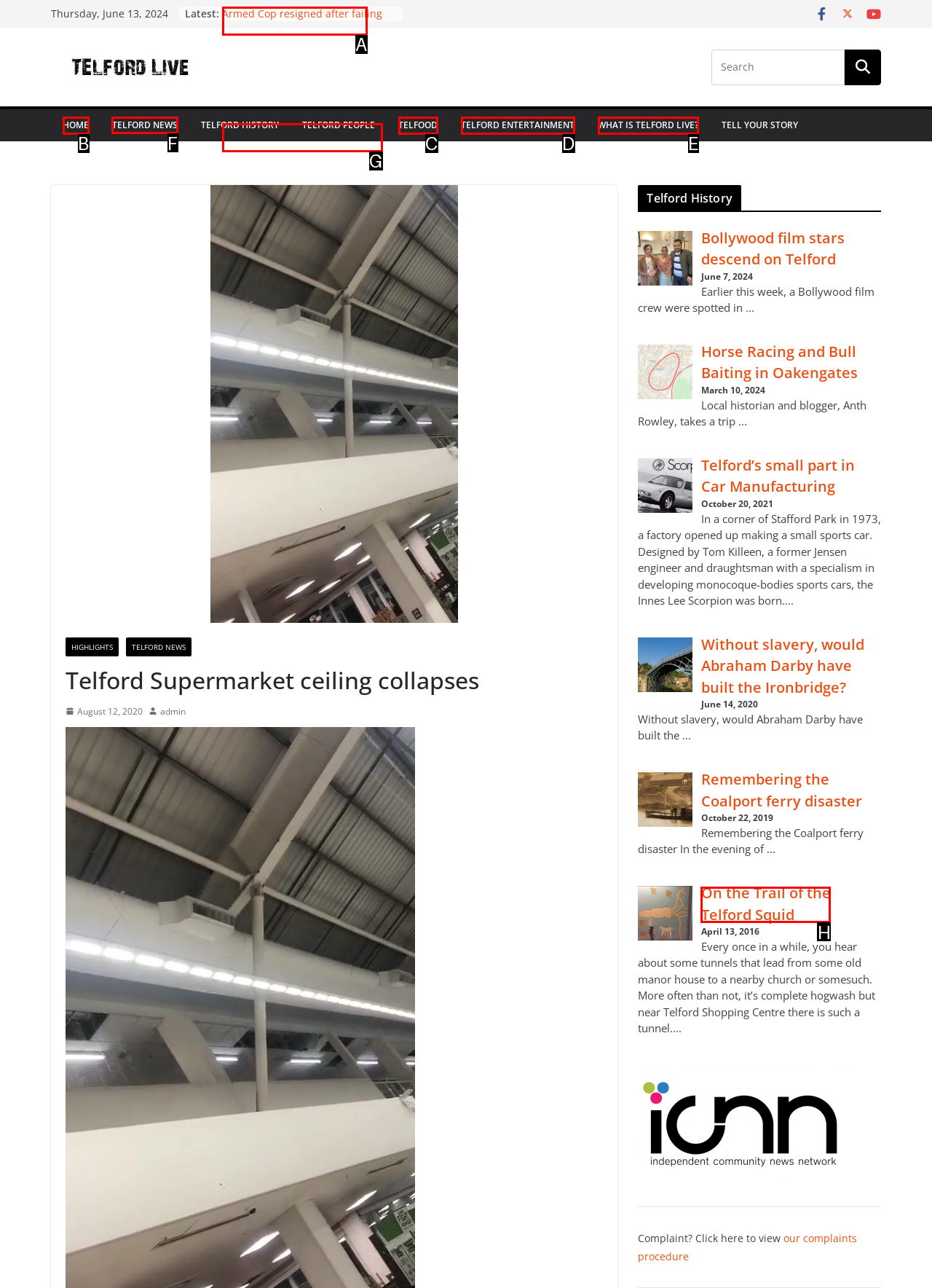Point out the option that needs to be clicked to fulfill the following instruction: Go to Telford News
Answer with the letter of the appropriate choice from the listed options.

F